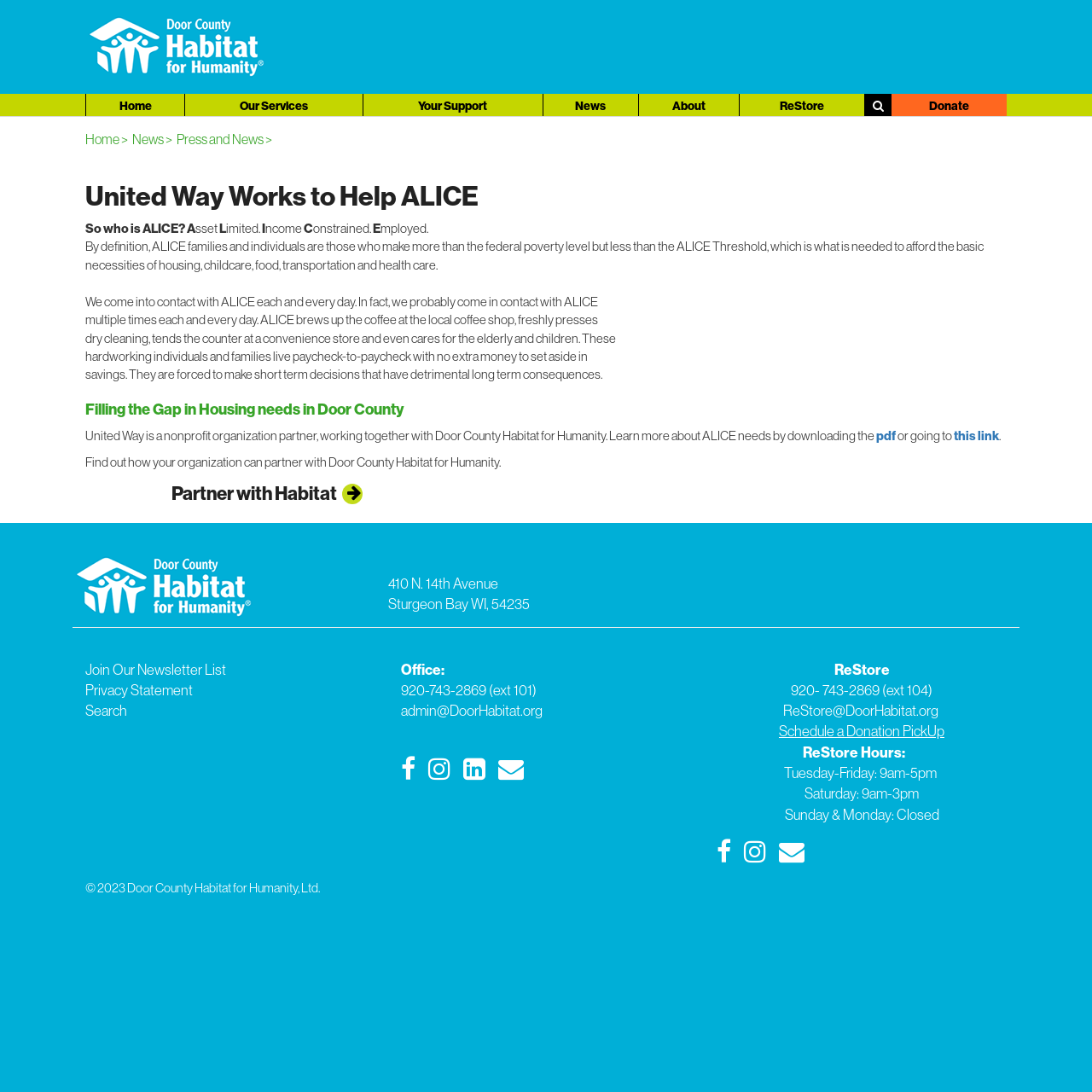Extract the bounding box coordinates for the UI element described by the text: "Home". The coordinates should be in the form of [left, top, right, bottom] with values between 0 and 1.

[0.079, 0.086, 0.169, 0.106]